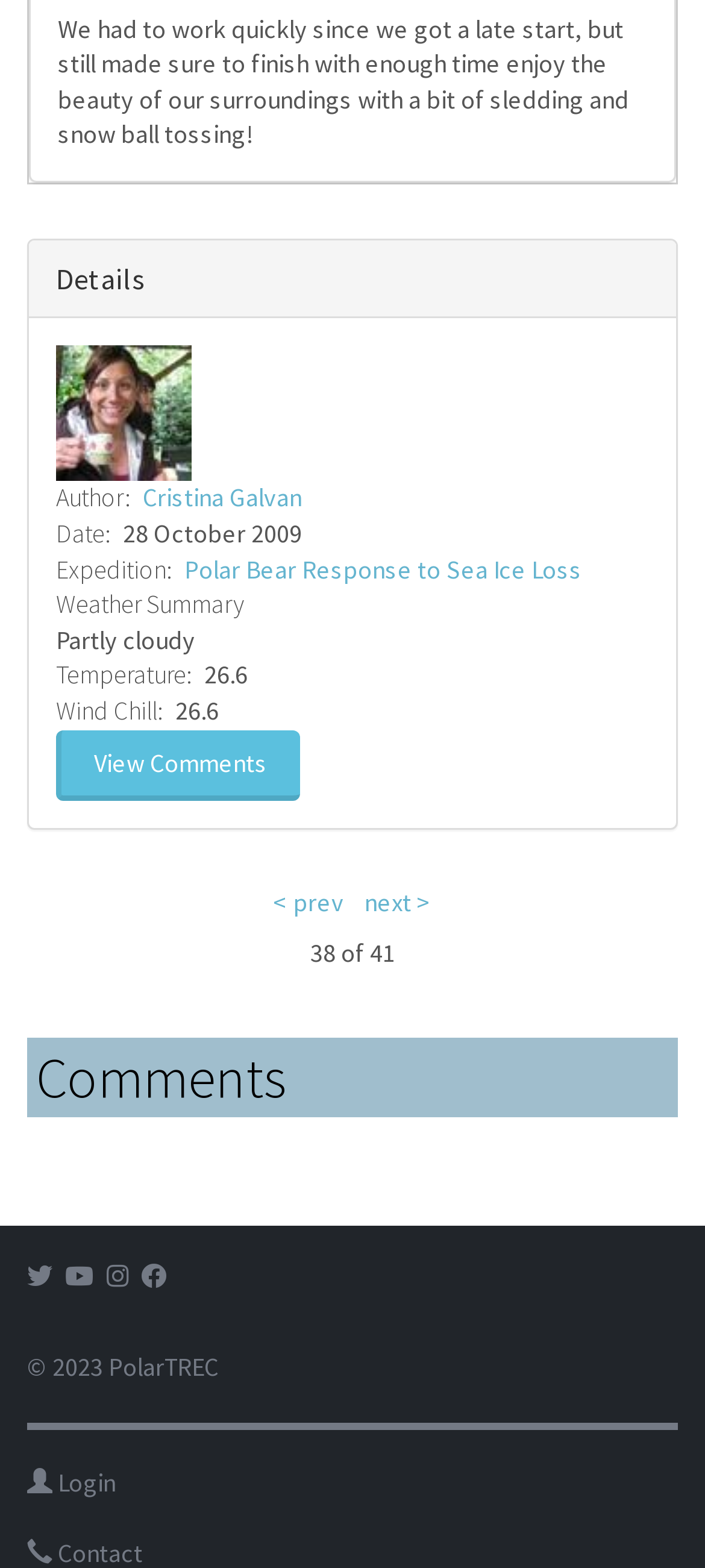Using the details in the image, give a detailed response to the question below:
What is the weather condition mentioned in the journal?

I found the weather condition by looking at the 'Weather Summary' section, which is located below the 'Expedition' section. The static text 'Partly cloudy' is the answer.